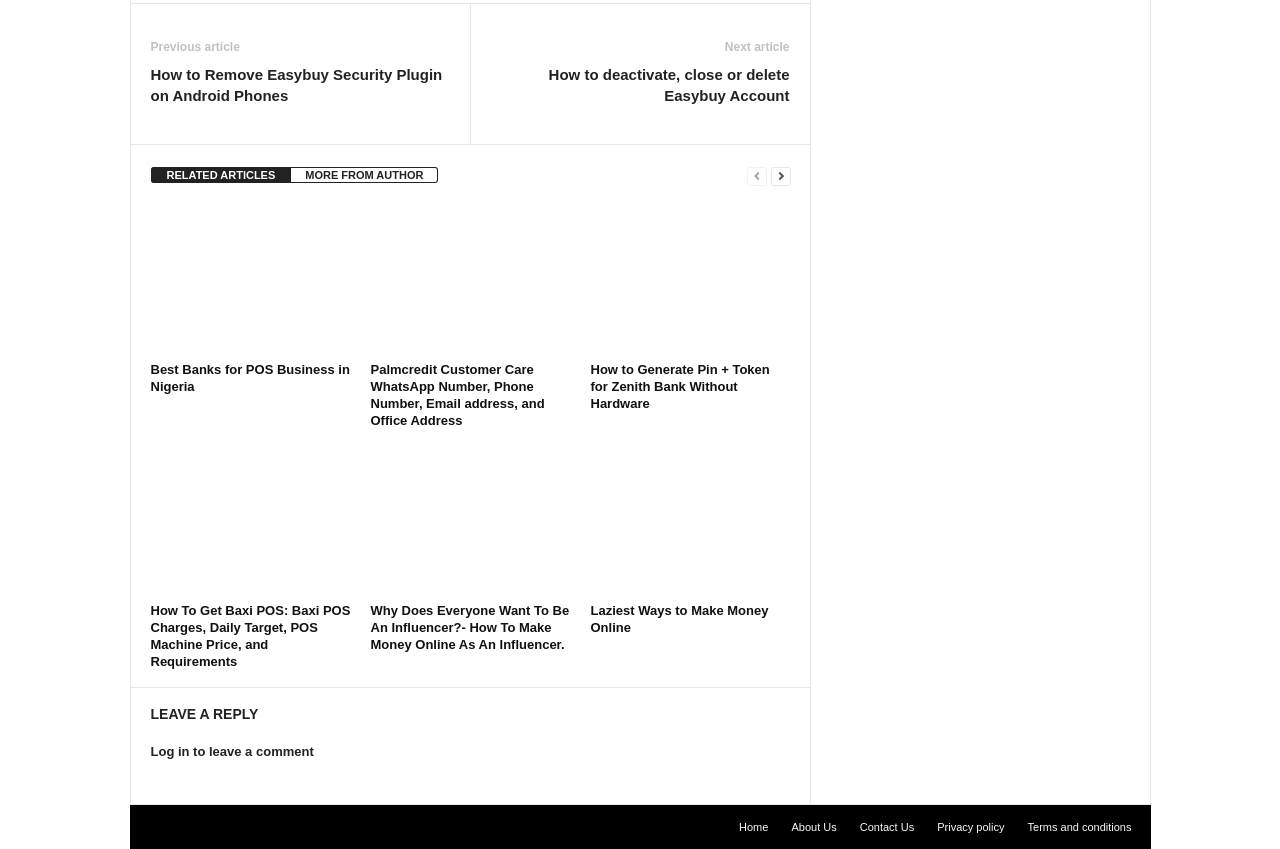Locate the bounding box coordinates of the clickable area to execute the instruction: "Visit the home page". Provide the coordinates as four float numbers between 0 and 1, represented as [left, top, right, bottom].

[0.57, 0.967, 0.608, 0.981]